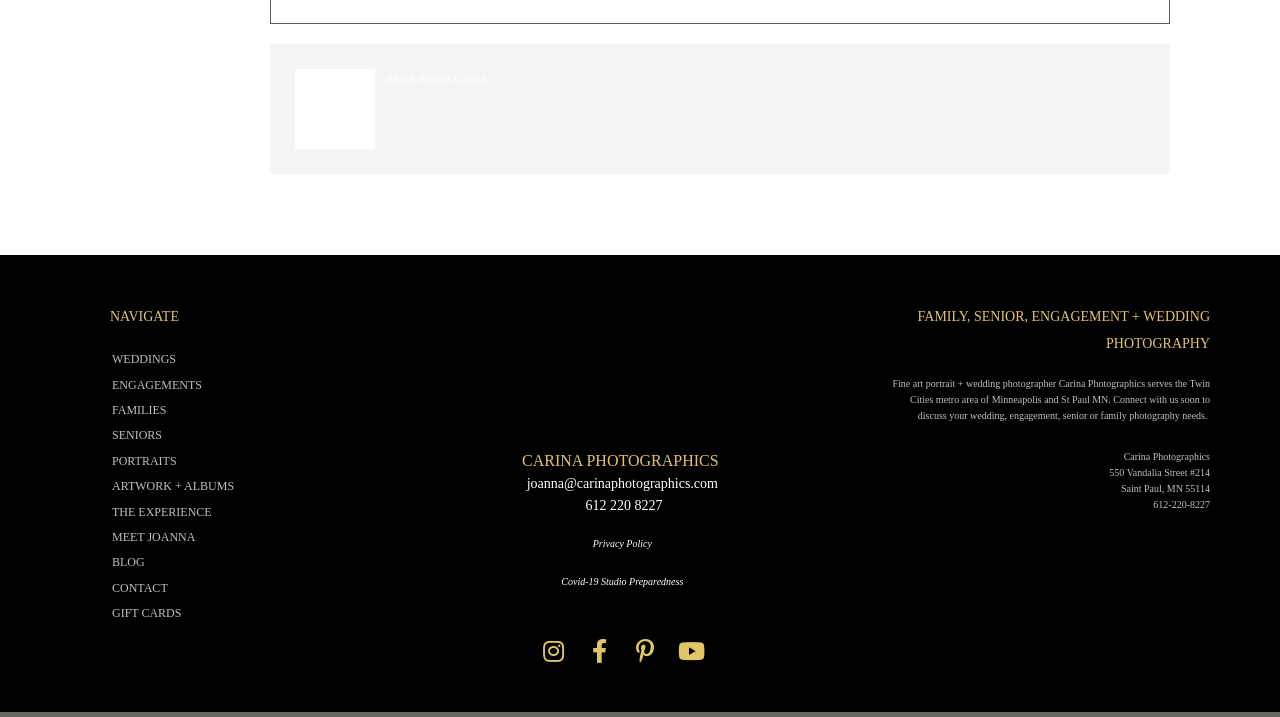Based on the image, please elaborate on the answer to the following question:
What types of photography services are offered?

The types of photography services offered are listed in the navigation menu, which includes links to 'WEDDINGS', 'ENGAGEMENTS', 'FAMILIES', and 'SENIORS'.